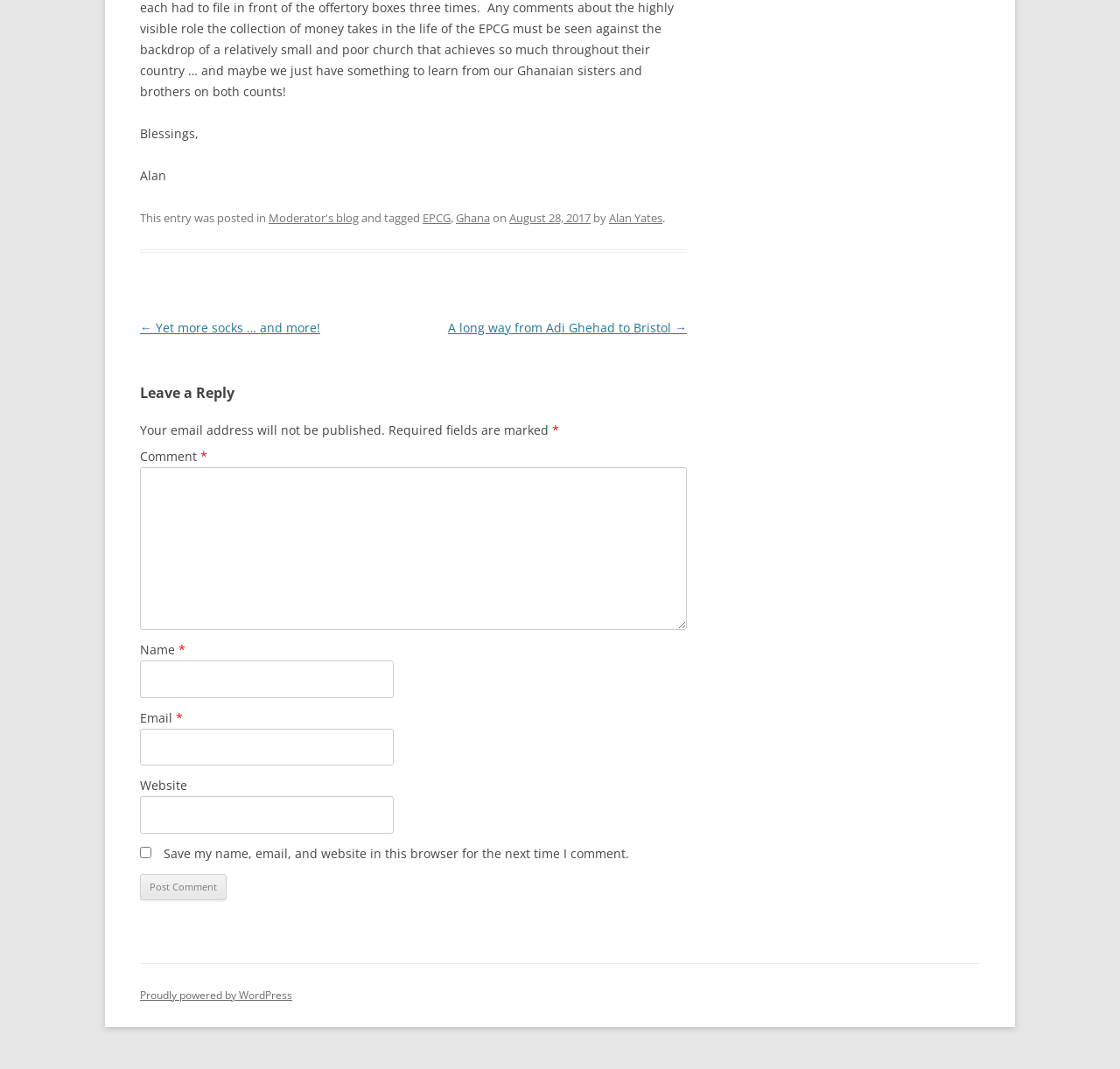Based on the image, give a detailed response to the question: What is the category of the blog post?

The category of the blog post can be found in the footer section, where it says 'Posted in Moderator's blog and tagged EPCG, Ghana.'